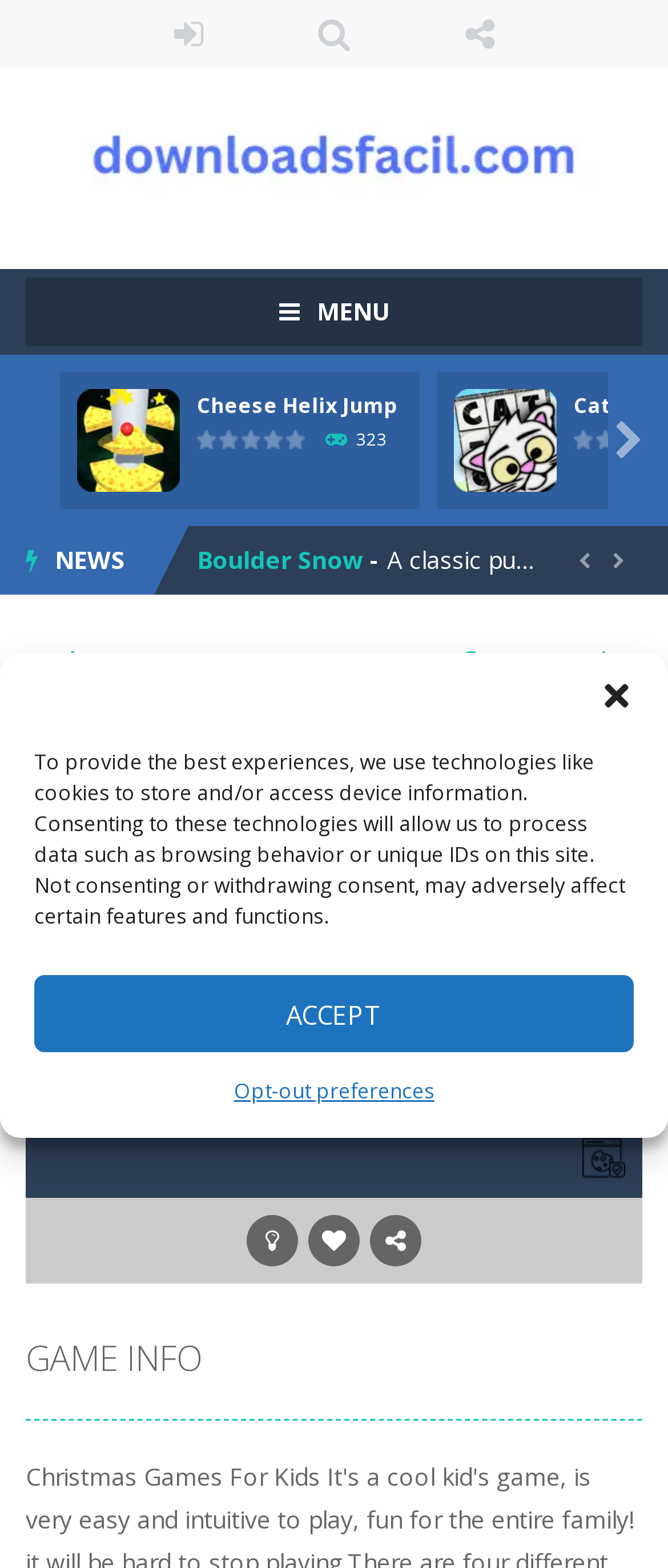Find the bounding box coordinates of the clickable area that will achieve the following instruction: "Follow us on Facebook".

[0.541, 0.808, 0.644, 0.851]